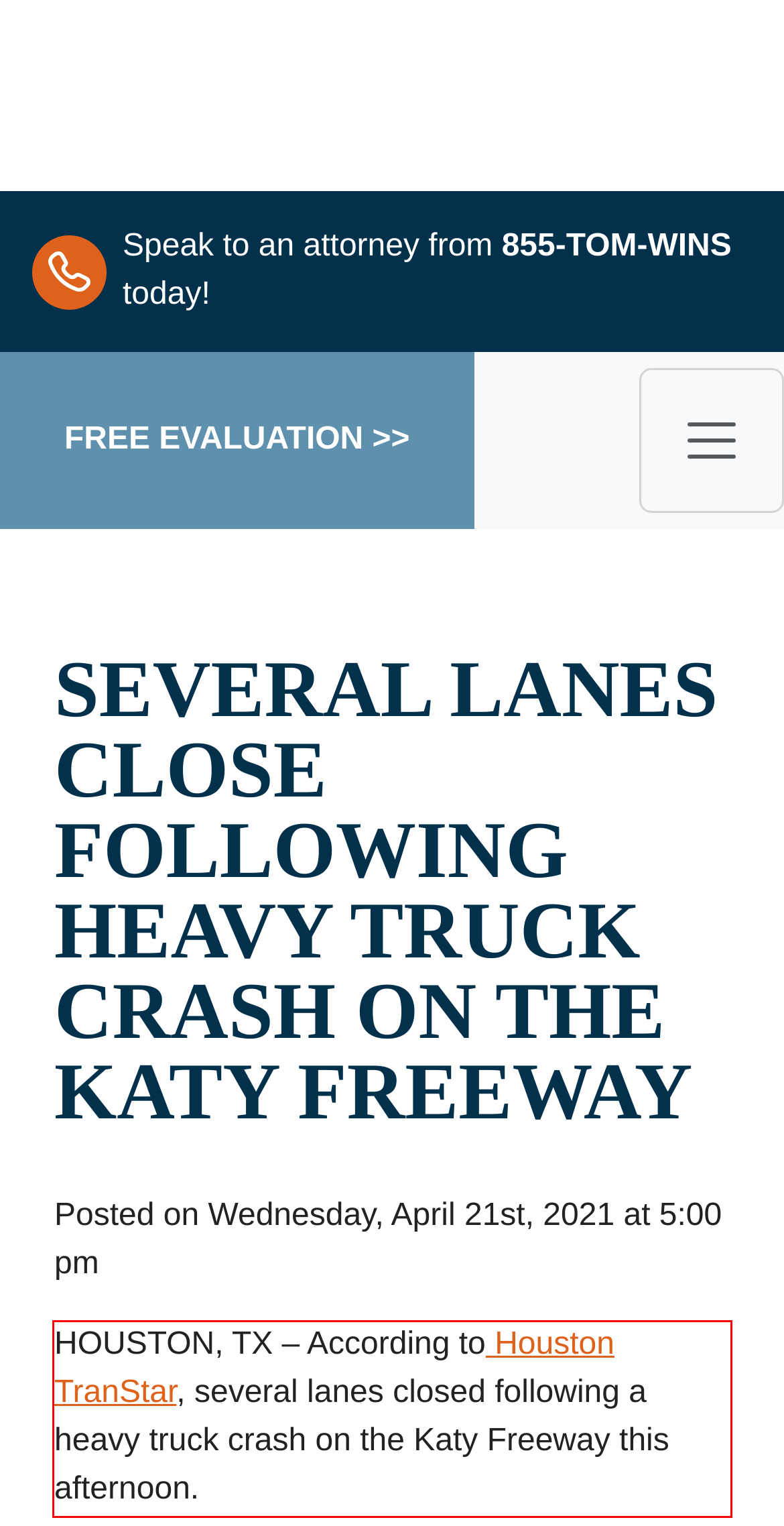Given the screenshot of the webpage, identify the red bounding box, and recognize the text content inside that red bounding box.

HOUSTON, TX – According to Houston TranStar, several lanes closed following a heavy truck crash on the Katy Freeway this afternoon.